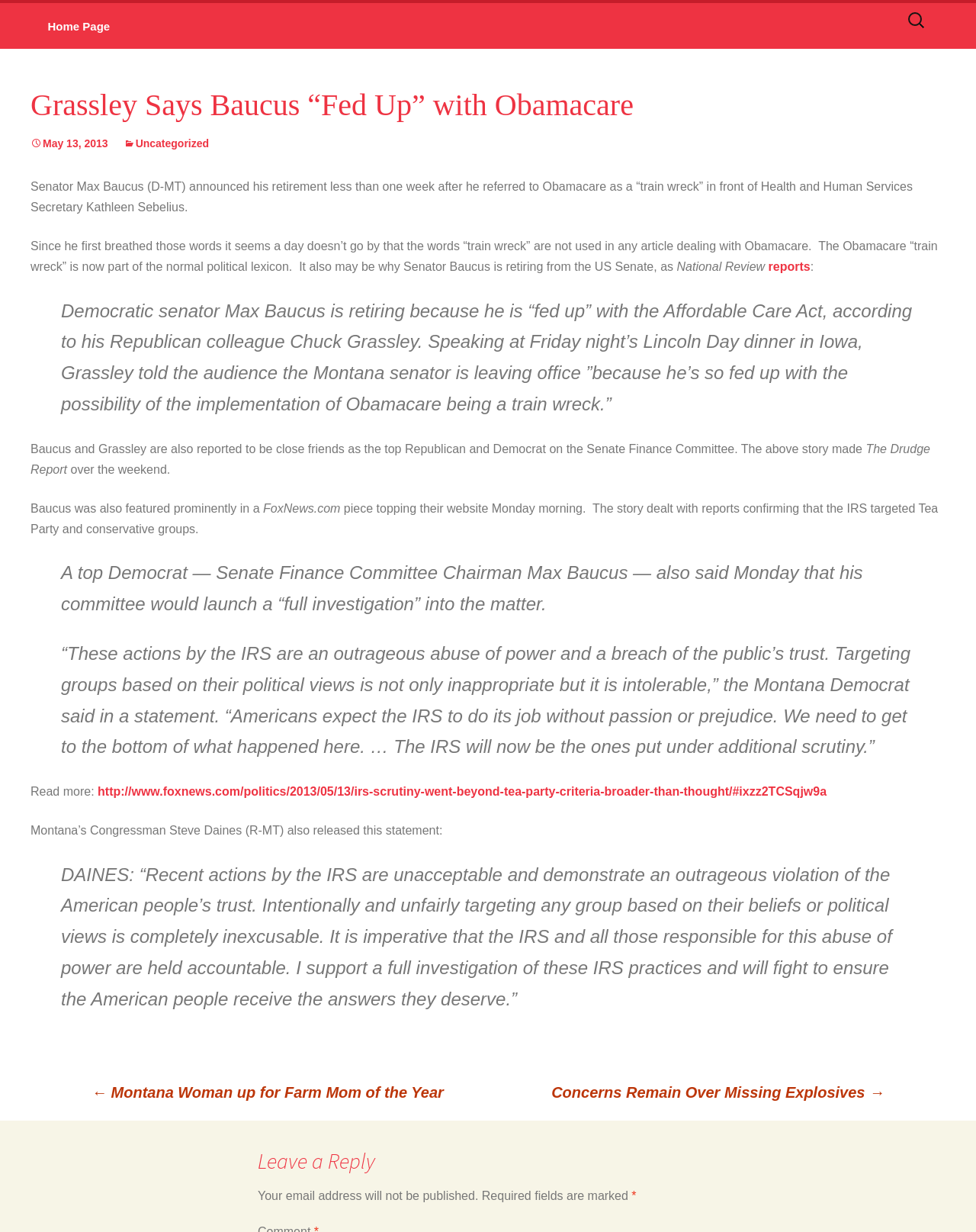What is the name of the news website mentioned in the article? Please answer the question using a single word or phrase based on the image.

FoxNews.com